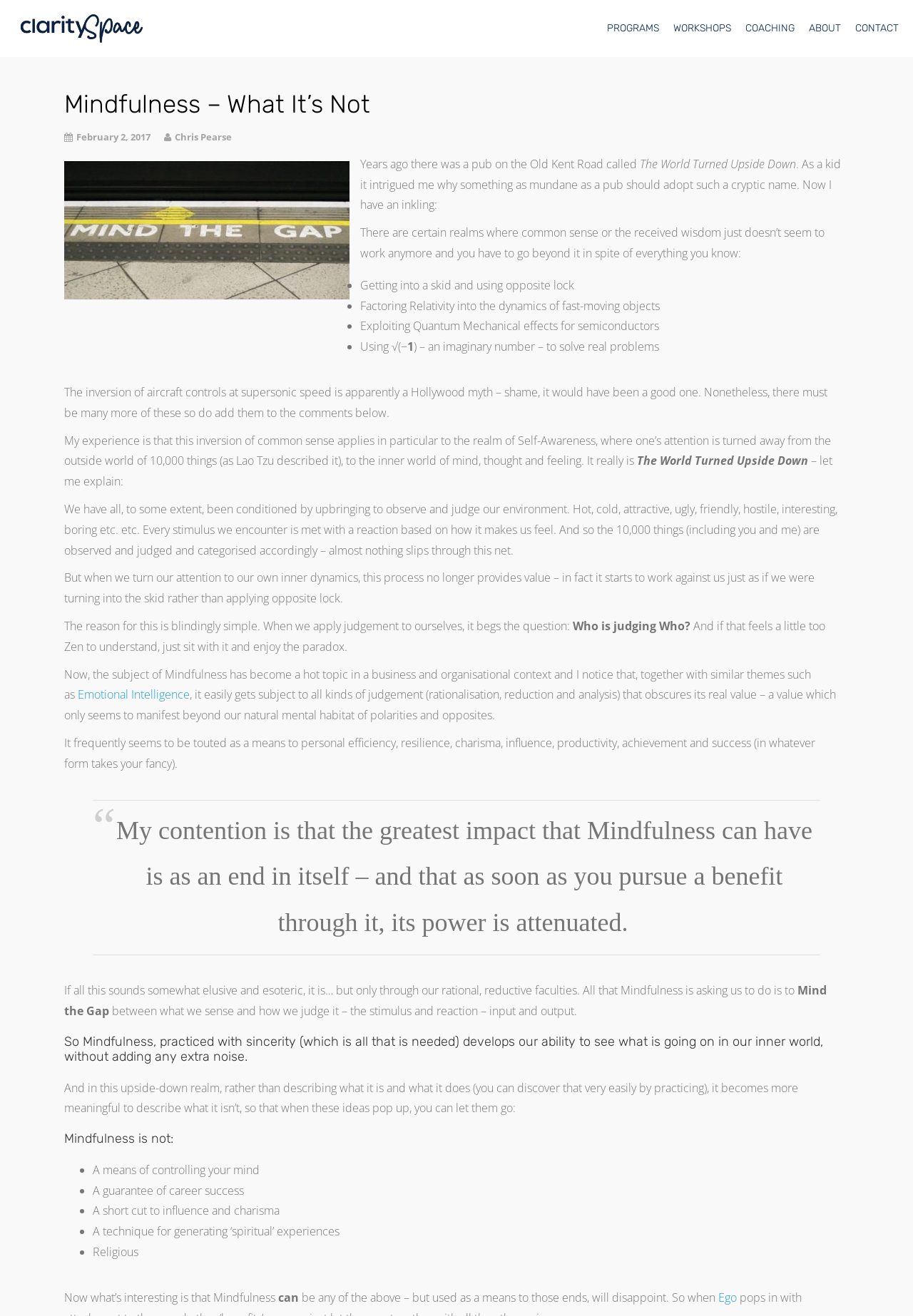What is the author's view on the relationship between Mindfulness and ego?
Kindly give a detailed and elaborate answer to the question.

The author mentions that Mindfulness can be used as a means to an end, such as ego, but that it will disappoint if used in this way.